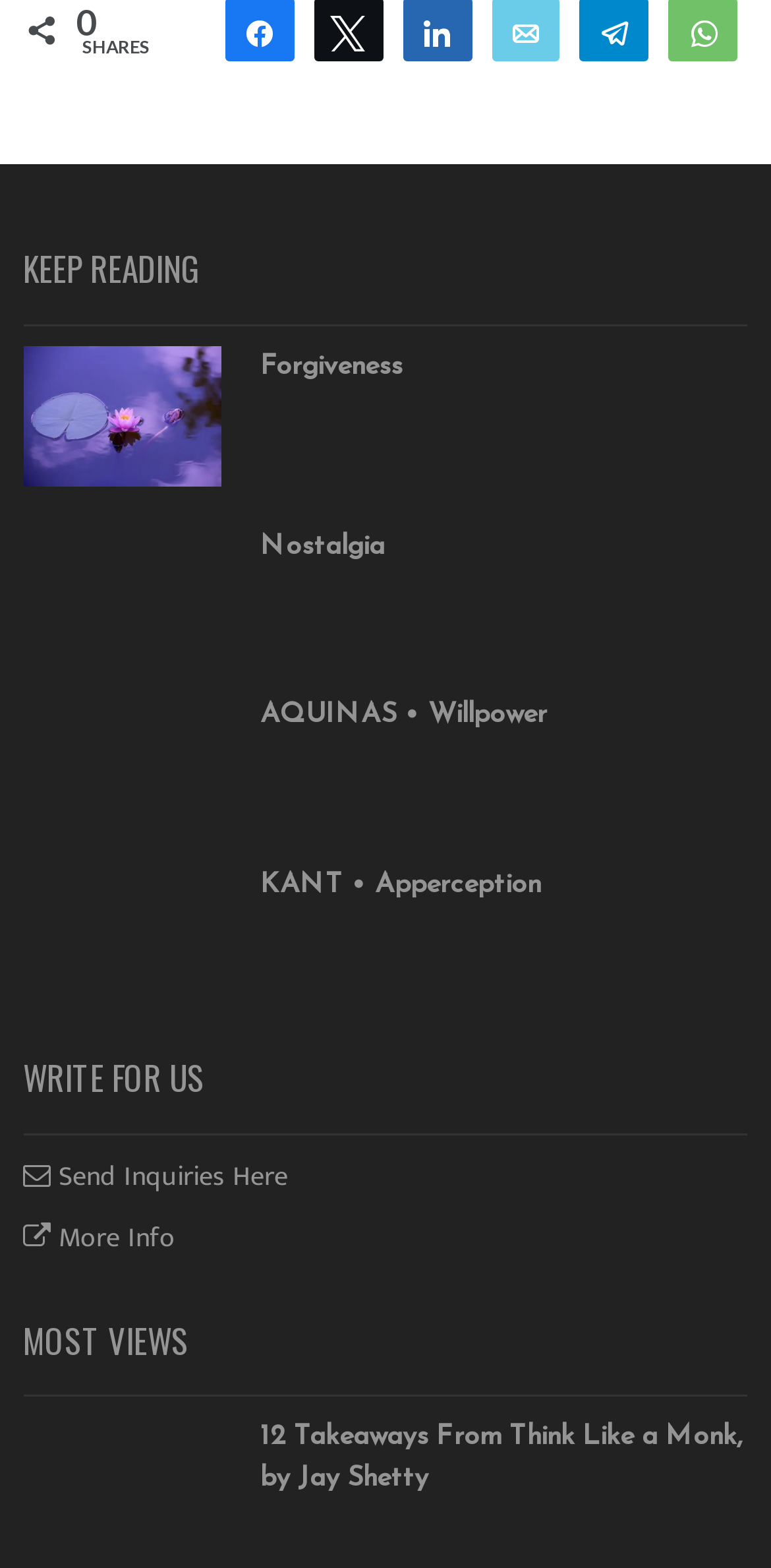Pinpoint the bounding box coordinates of the element you need to click to execute the following instruction: "Read about Forgiveness". The bounding box should be represented by four float numbers between 0 and 1, in the format [left, top, right, bottom].

[0.03, 0.22, 0.286, 0.31]